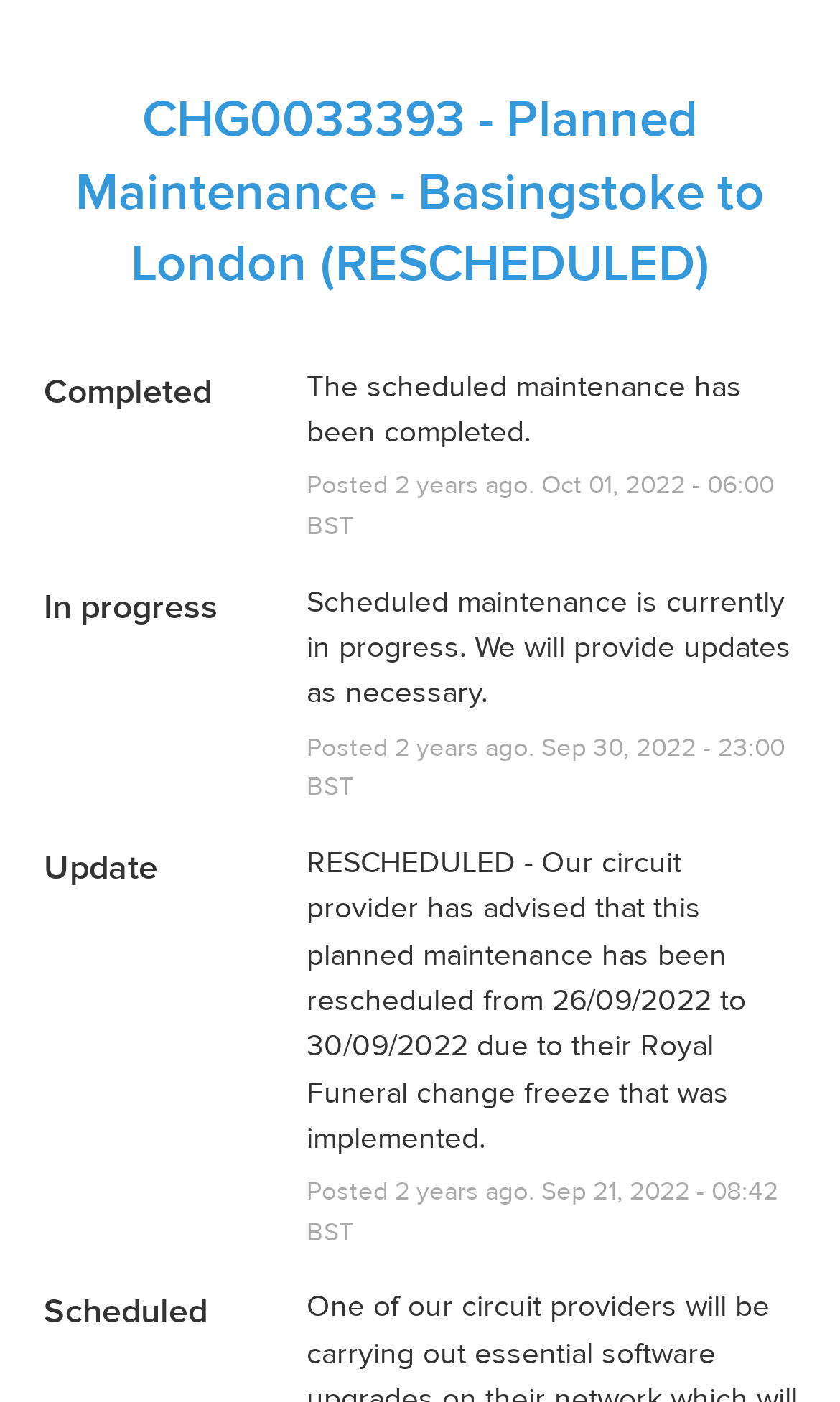How many updates are listed on this page? Please answer the question using a single word or phrase based on the image.

3